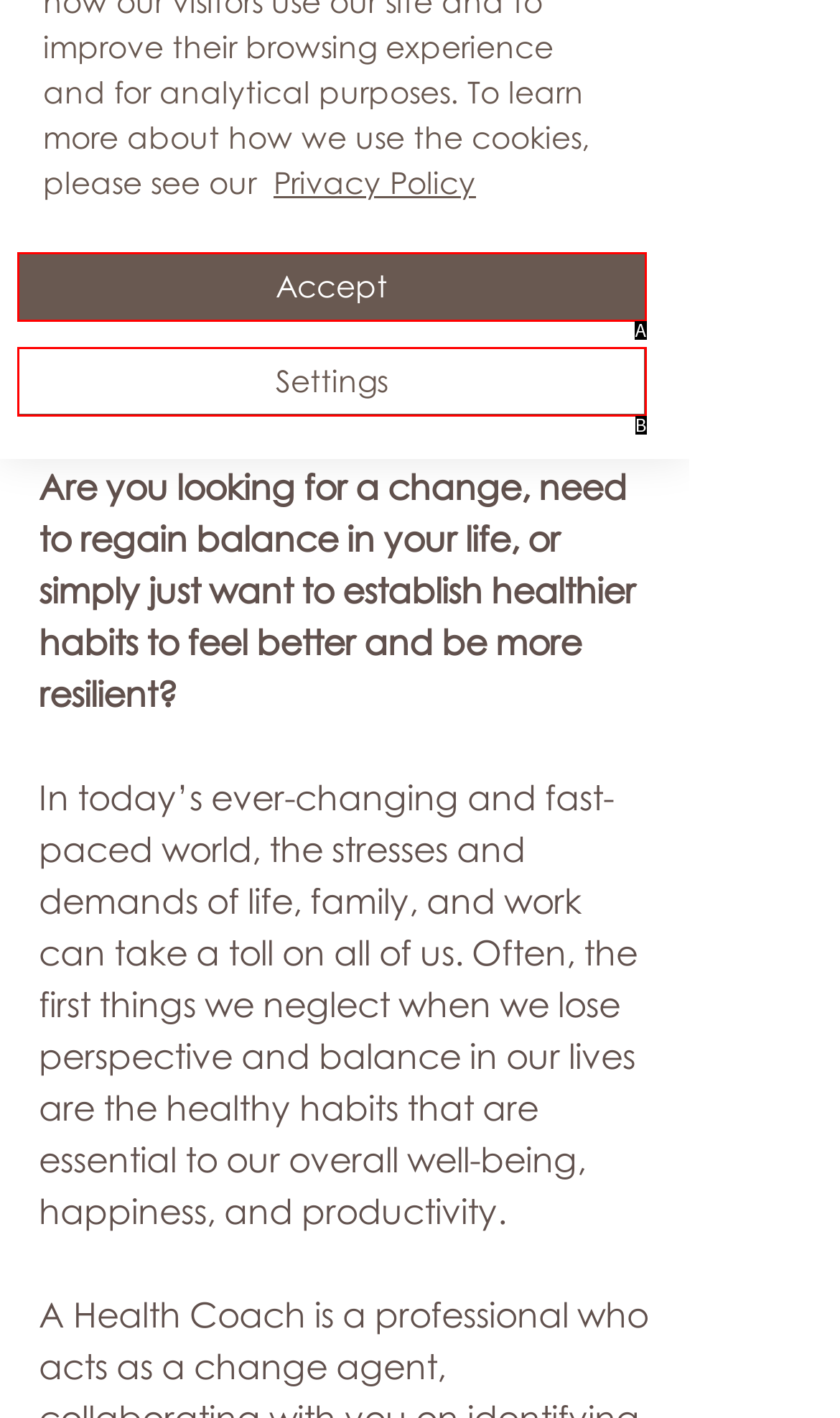Match the element description: Settings to the correct HTML element. Answer with the letter of the selected option.

B